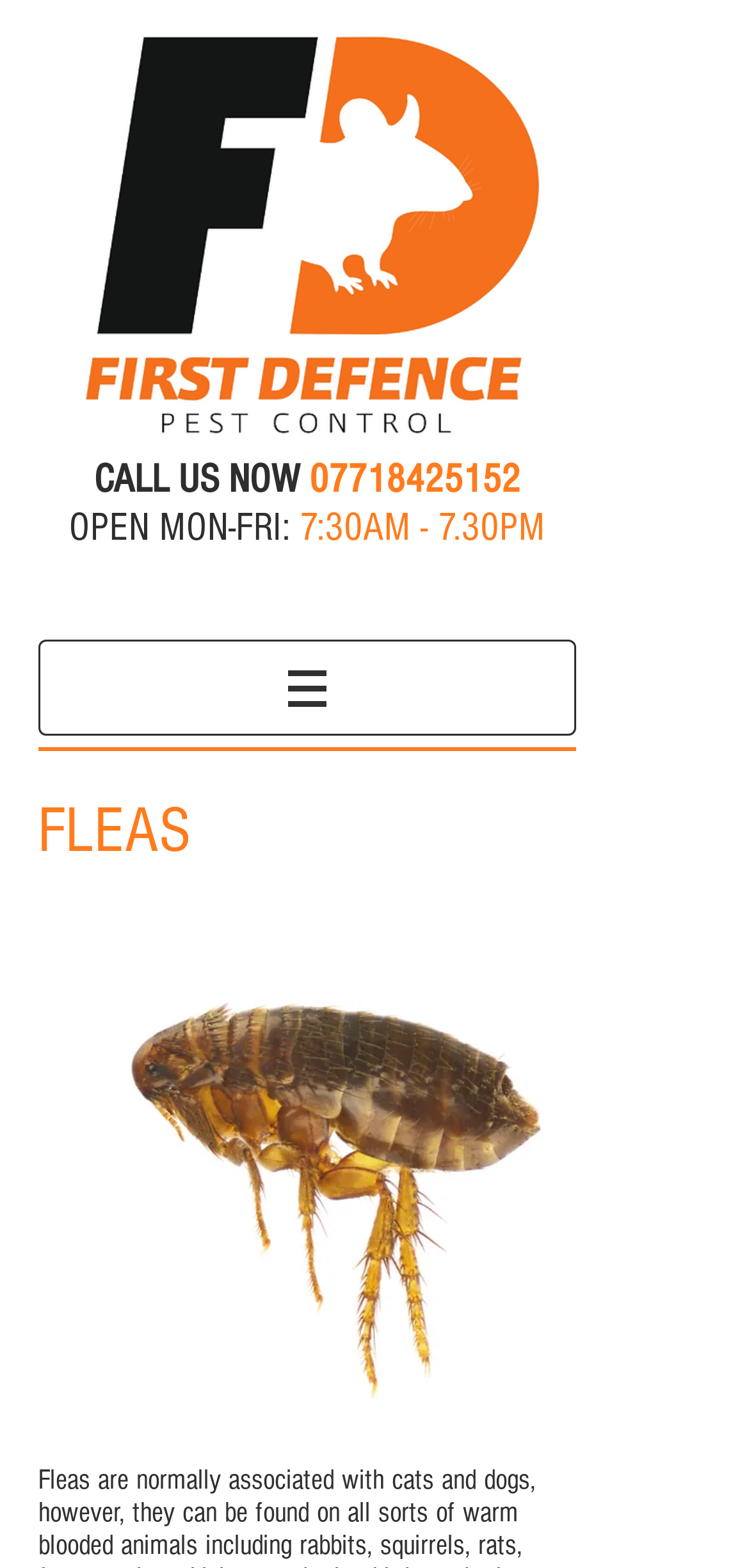What are the business hours?
Give a one-word or short phrase answer based on the image.

MON-FRI: 7:30AM - 7.30PM